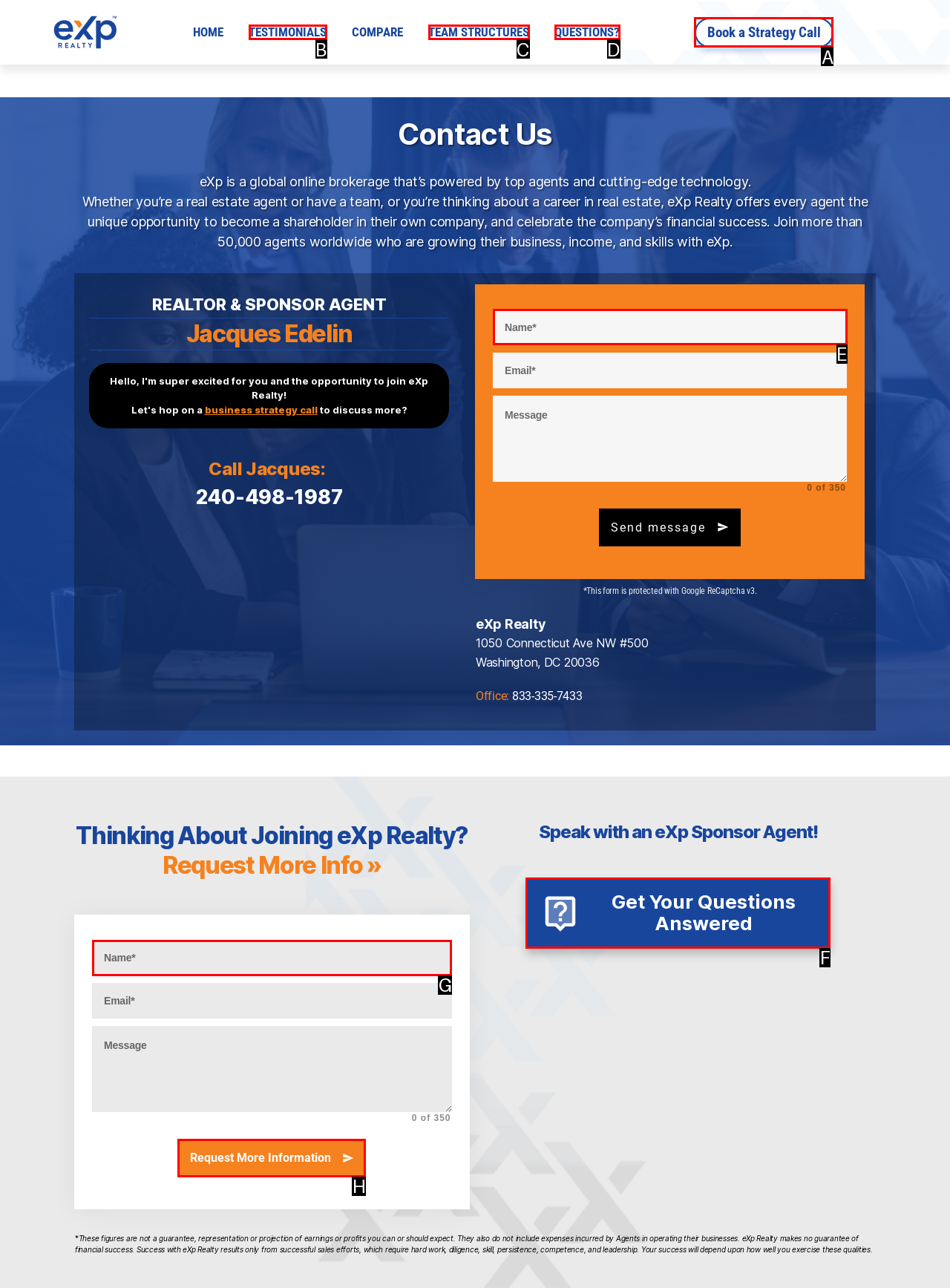Pick the option that best fits the description: name="name" placeholder="Name*". Reply with the letter of the matching option directly.

G